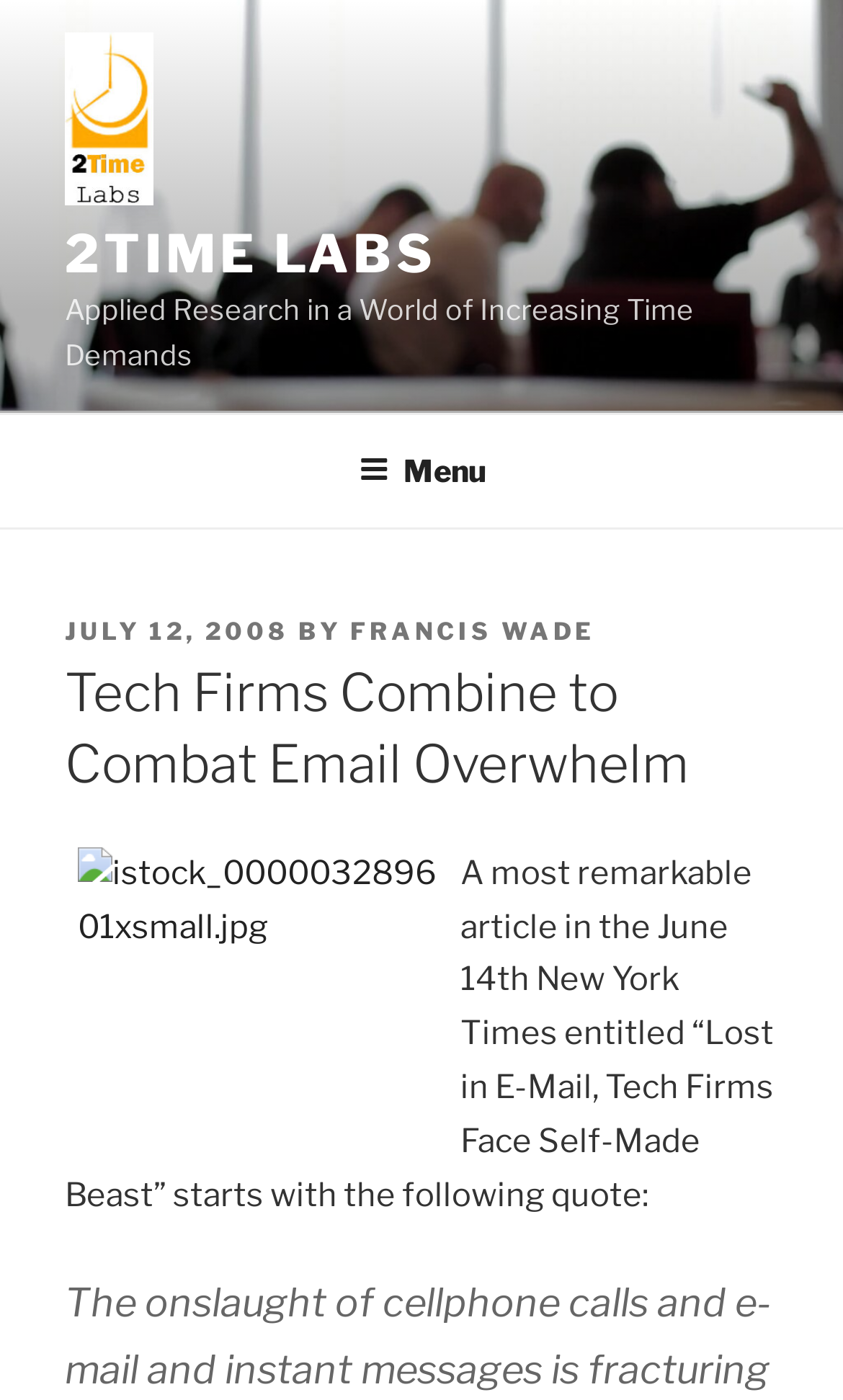What is the name of the company mentioned in the webpage?
Provide a concise answer using a single word or phrase based on the image.

2Time Labs